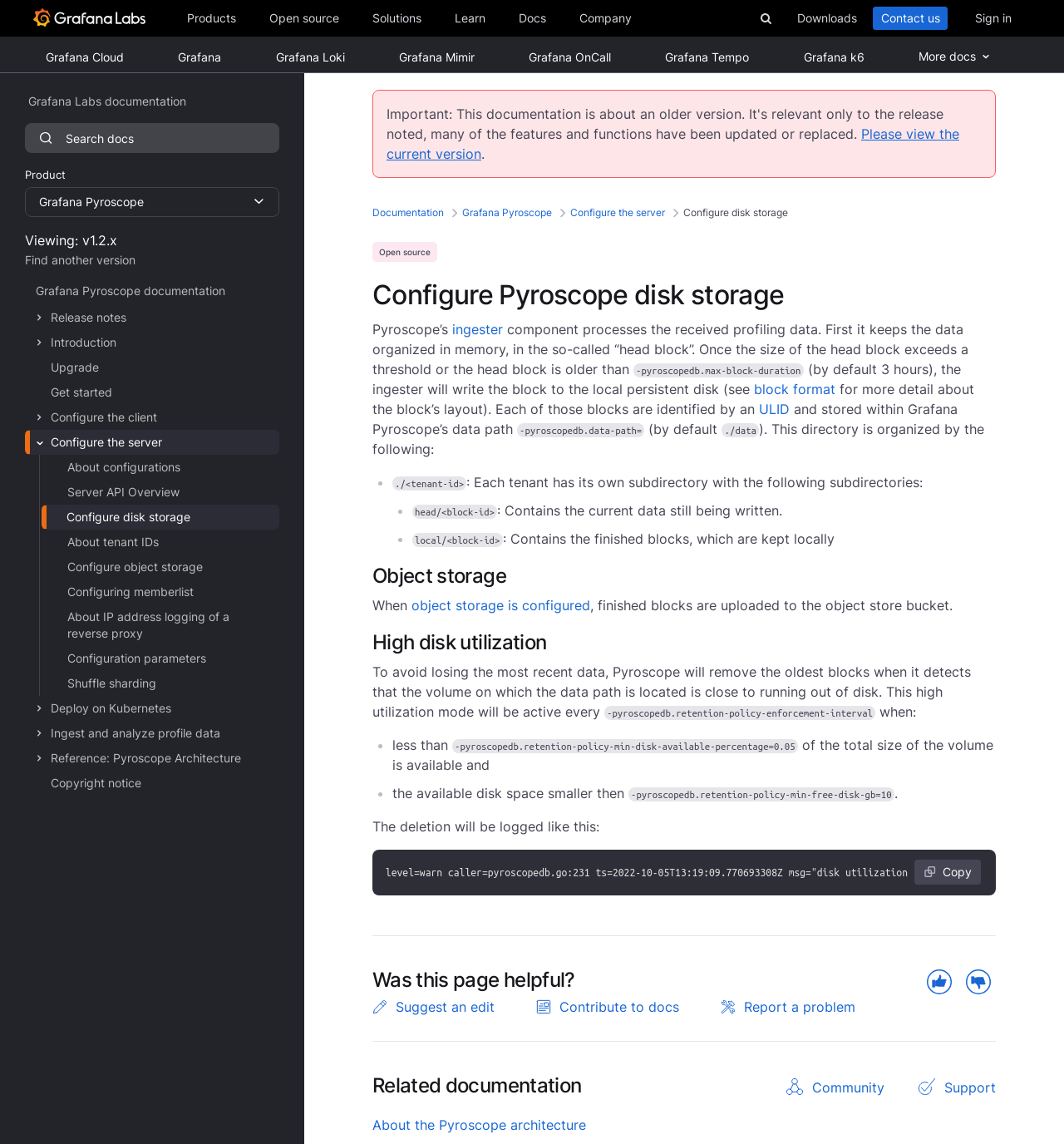From the webpage screenshot, predict the bounding box coordinates (top-left x, top-left y, bottom-right x, bottom-right y) for the UI element described here: parent_node: Toggle Compare Products

None